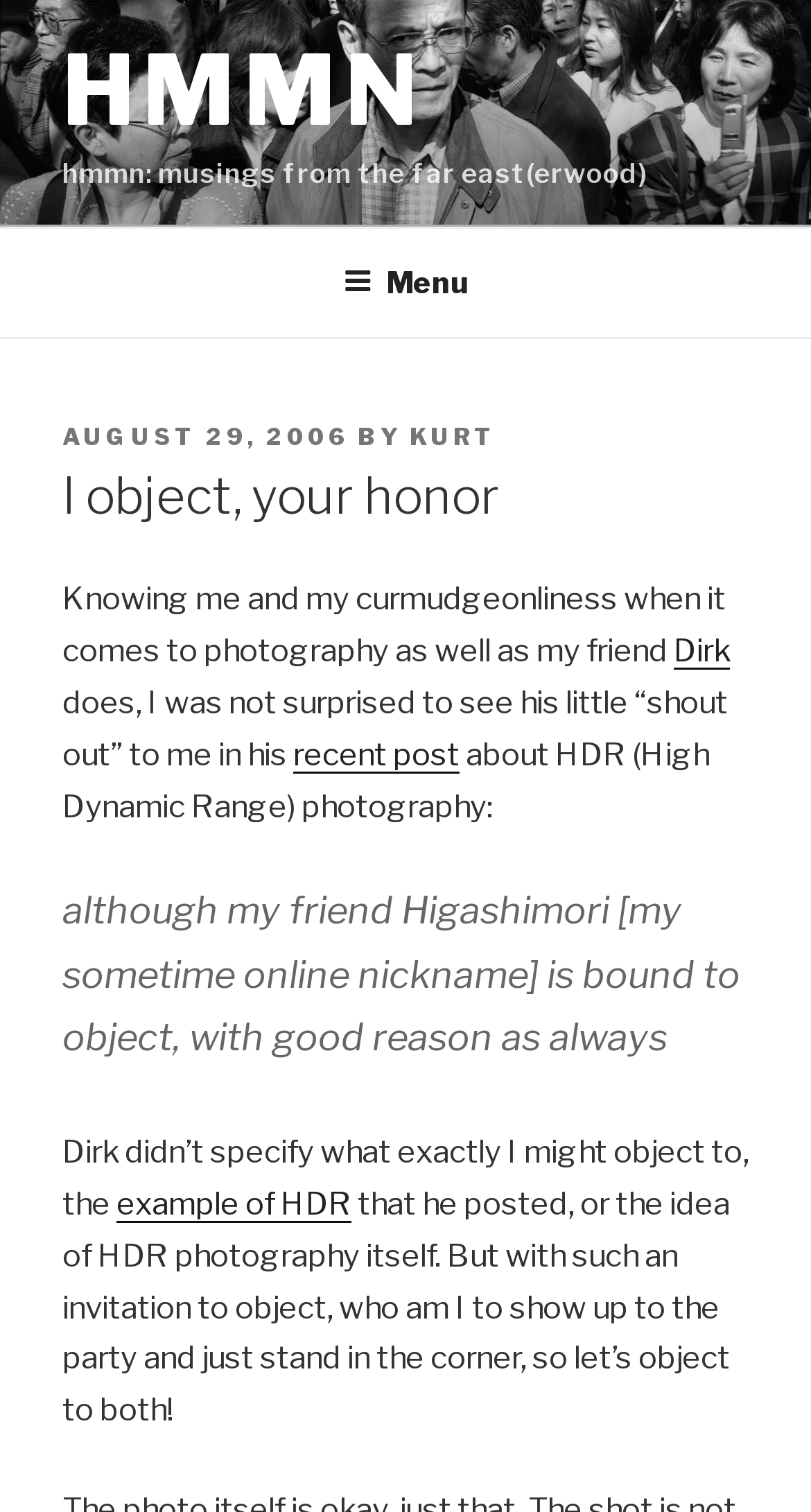What is the topic of the post?
Using the image as a reference, answer the question with a short word or phrase.

HDR photography